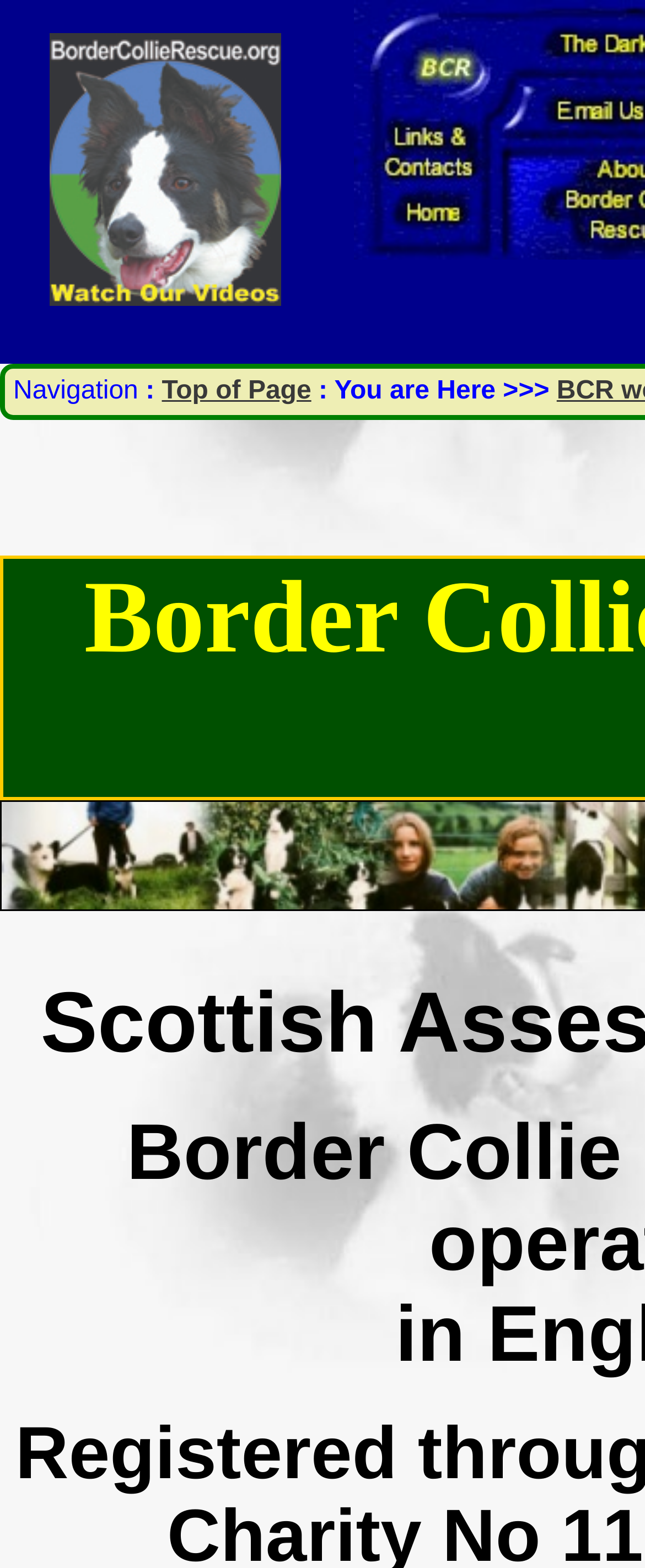What is the current location indicated on the webpage?
Using the image, give a concise answer in the form of a single word or short phrase.

You are Here